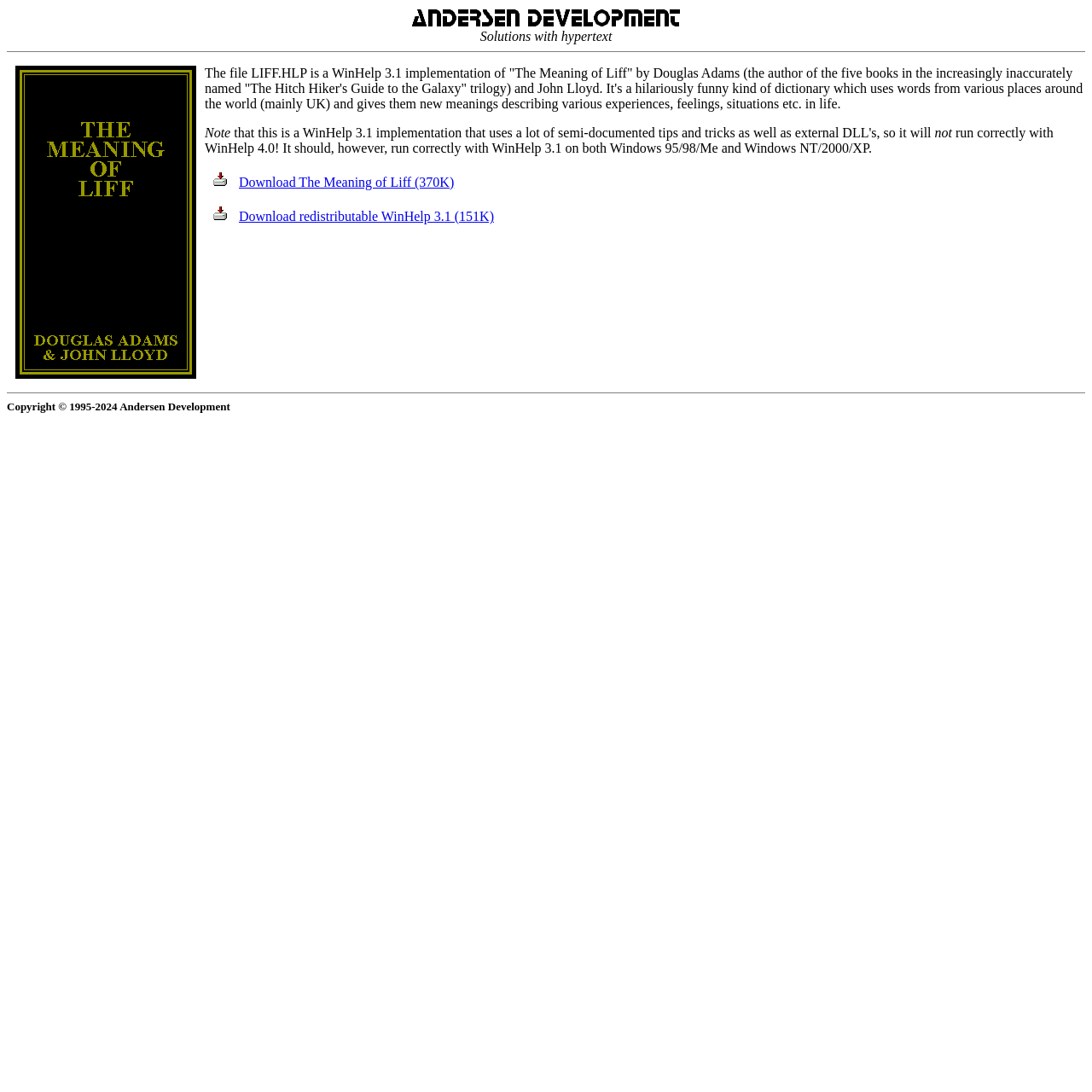Using the element description provided, determine the bounding box coordinates in the format (top-left x, top-left y, bottom-right x, bottom-right y). Ensure that all values are floating point numbers between 0 and 1. Element description: alt="Andersen Development"

[0.374, 0.016, 0.626, 0.029]